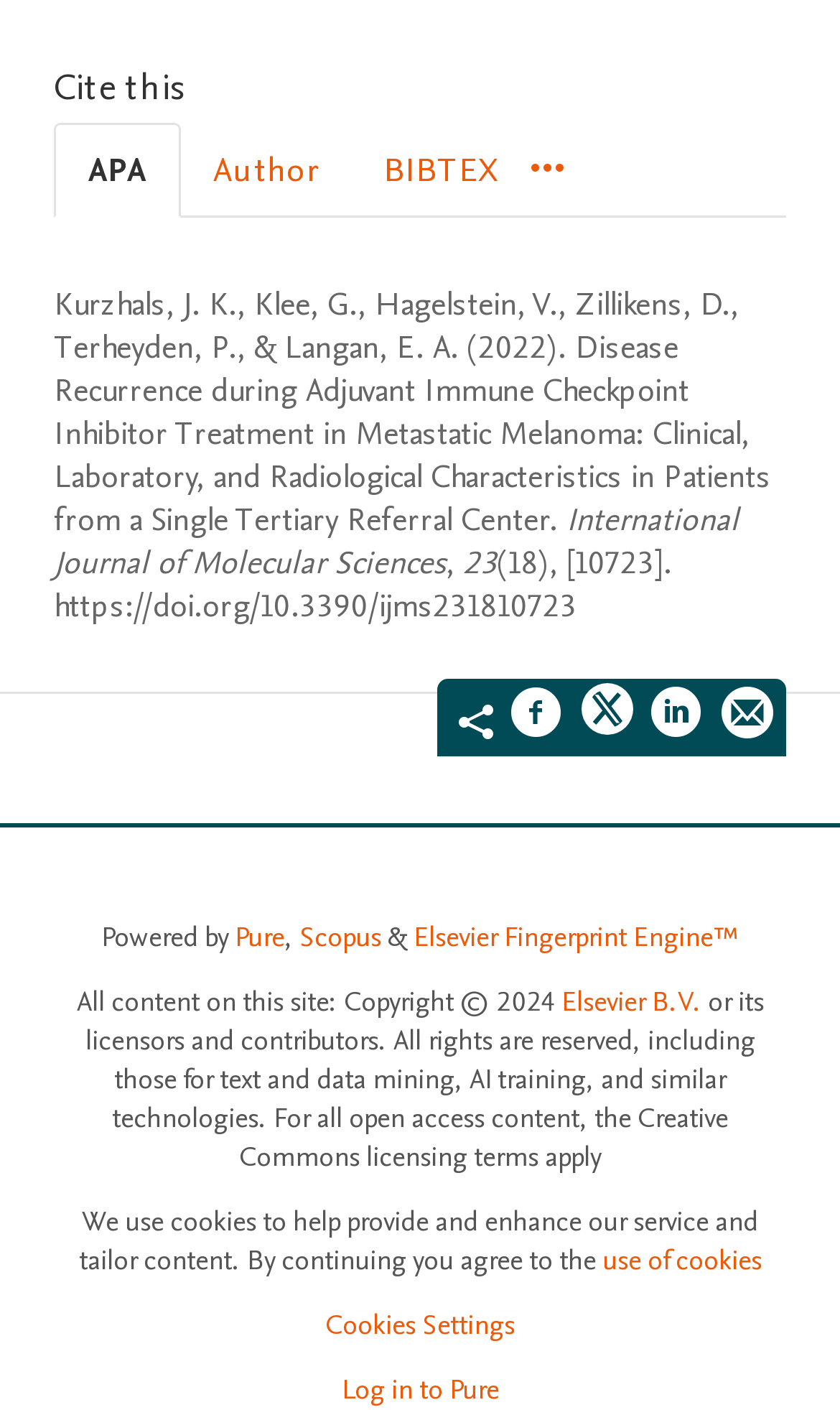Please give a succinct answer using a single word or phrase:
What is the citation style of the selected tab?

APA